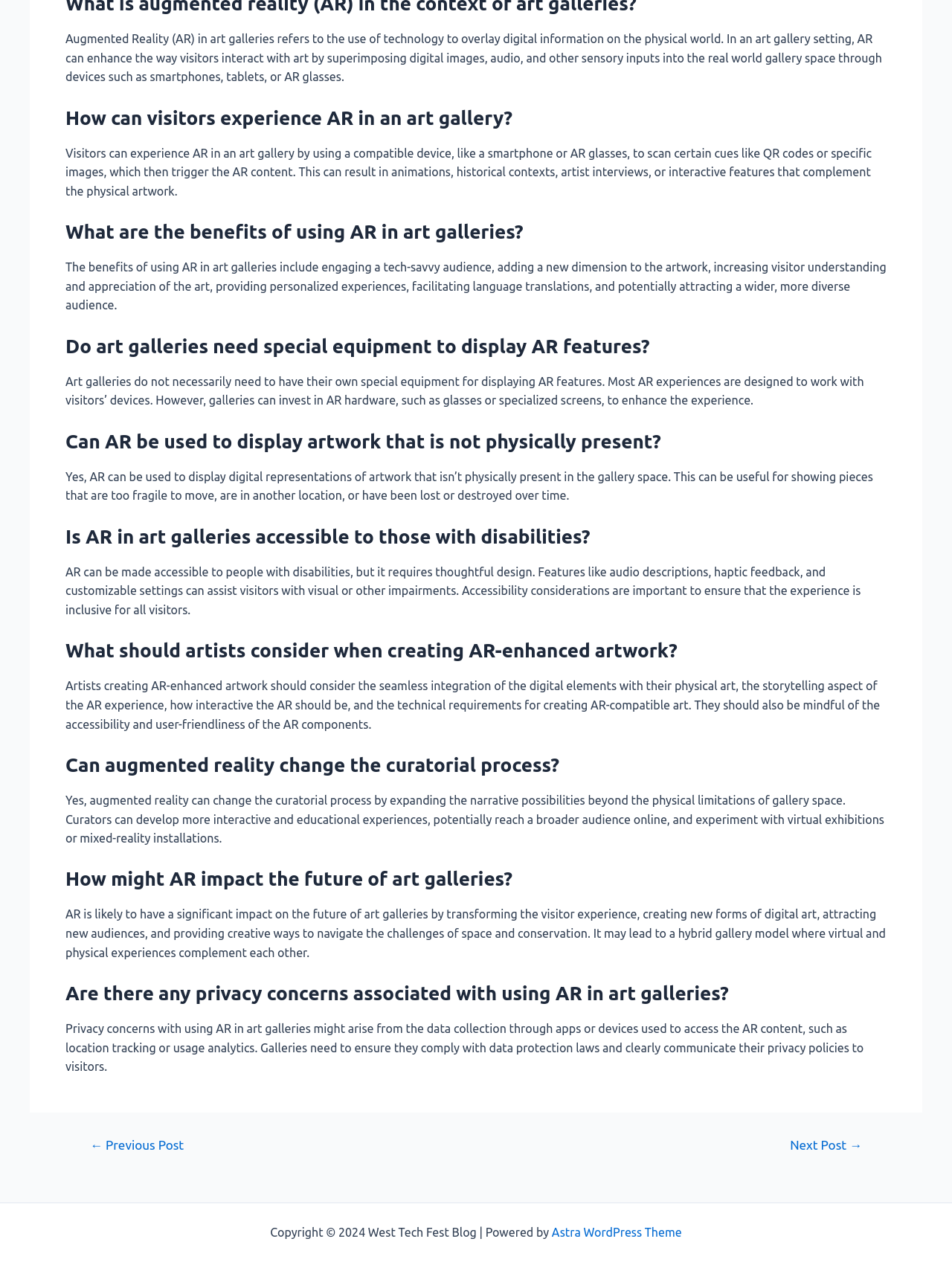What is the main topic of this webpage?
Refer to the image and give a detailed answer to the query.

Based on the content of the webpage, it appears to be discussing the use of Augmented Reality (AR) in art galleries, including its benefits, how it can be experienced, and its potential impact on the future of art galleries.